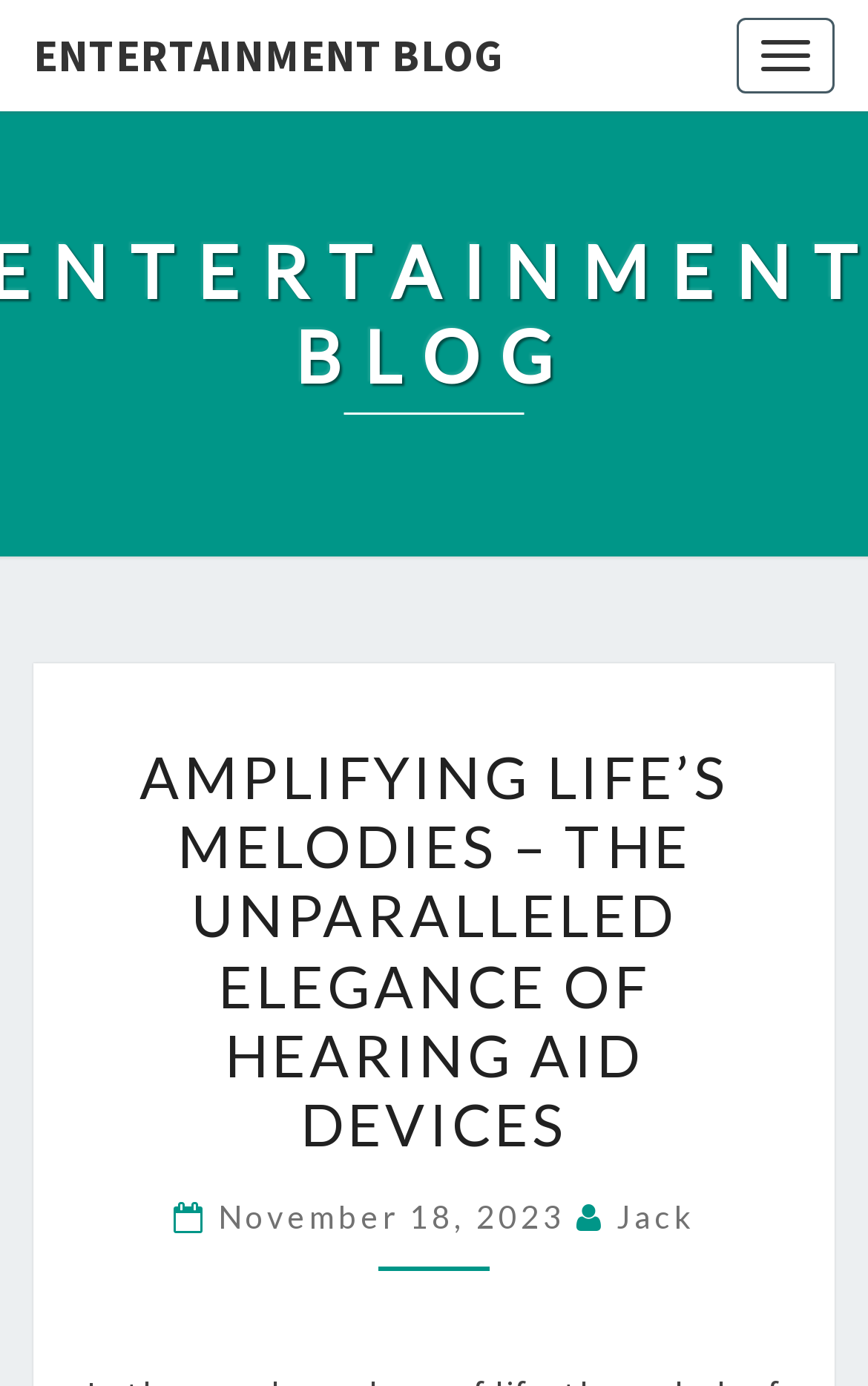Identify and provide the bounding box for the element described by: "November 18, 2023".

[0.251, 0.864, 0.664, 0.892]